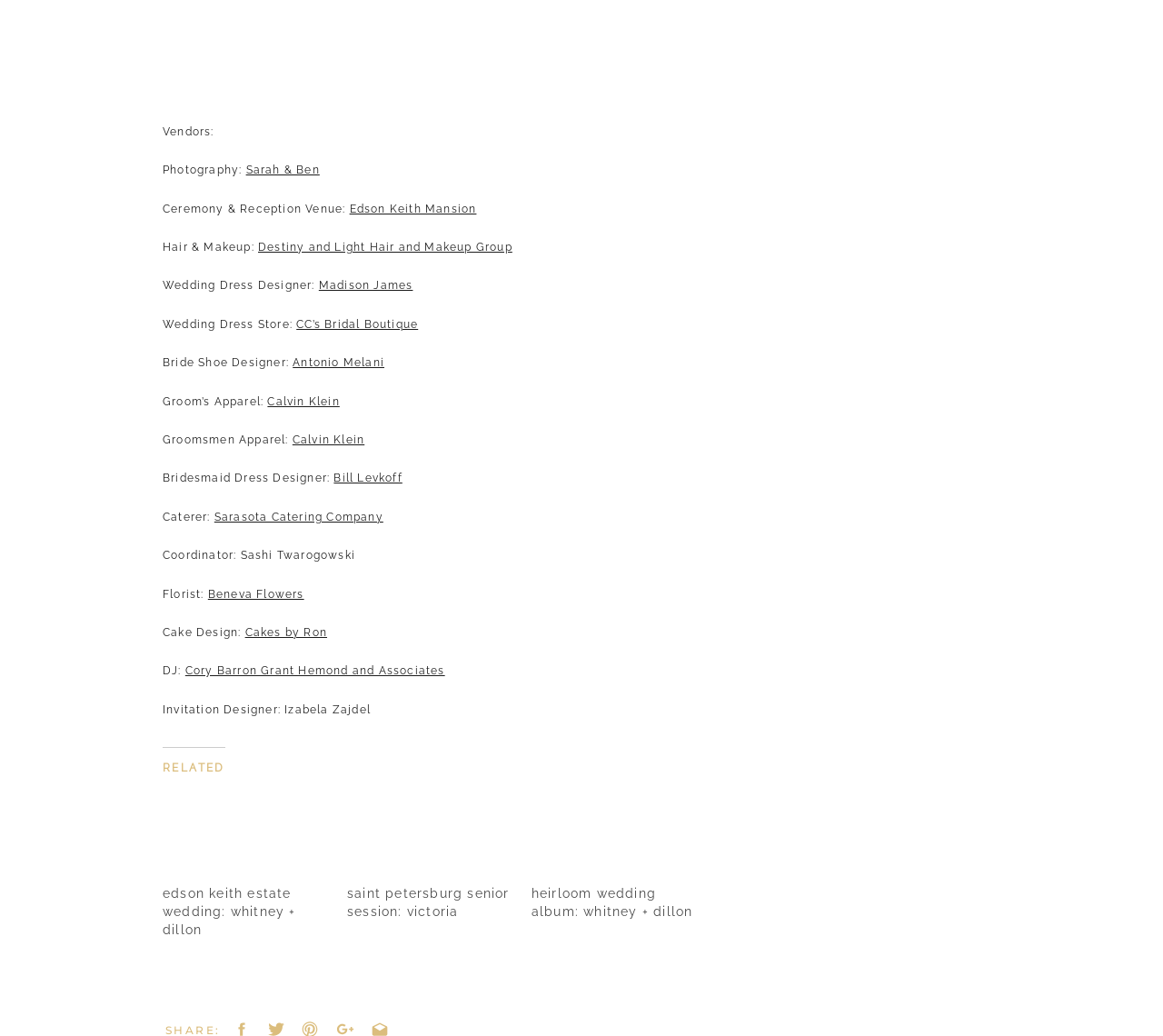Who designed the wedding dress?
Please provide a comprehensive and detailed answer to the question.

The wedding dress designer is mentioned in the 'Wedding Dress Designer:' section, which is a static text element with a link to 'Madison James'.